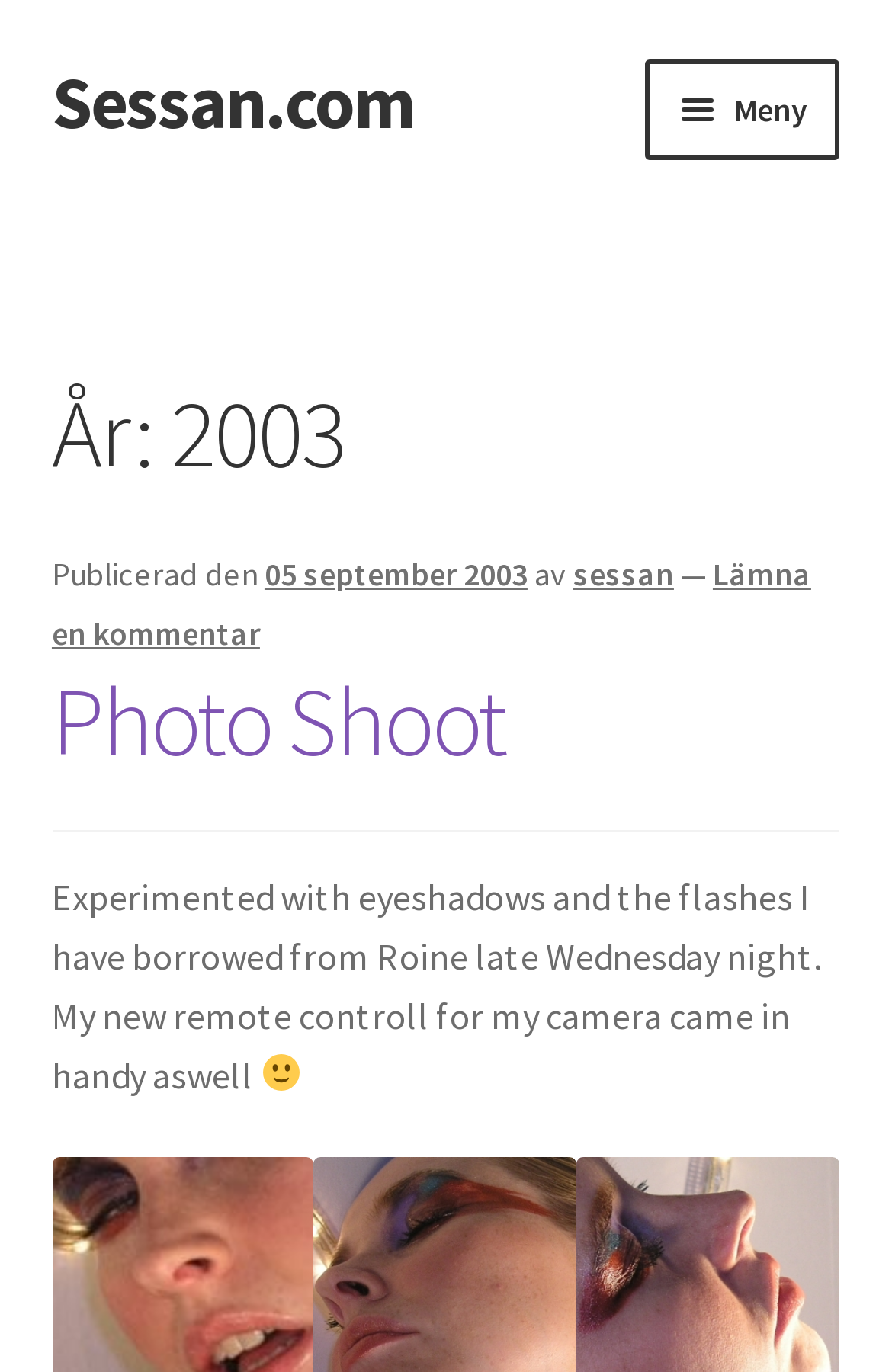Find the bounding box coordinates for the UI element whose description is: "Gästgalleri". The coordinates should be four float numbers between 0 and 1, in the format [left, top, right, bottom].

[0.116, 0.745, 0.942, 0.835]